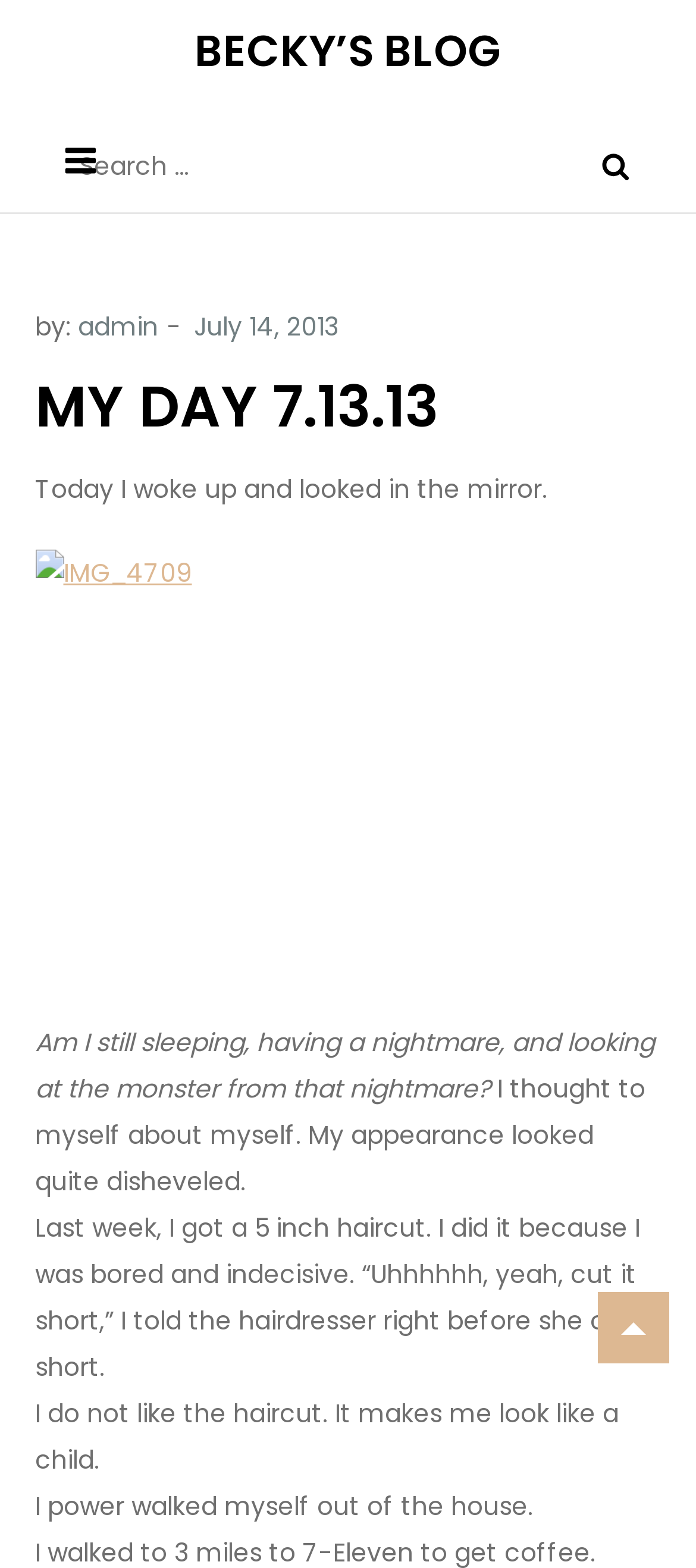Determine the main heading text of the webpage.

MY DAY 7.13.13